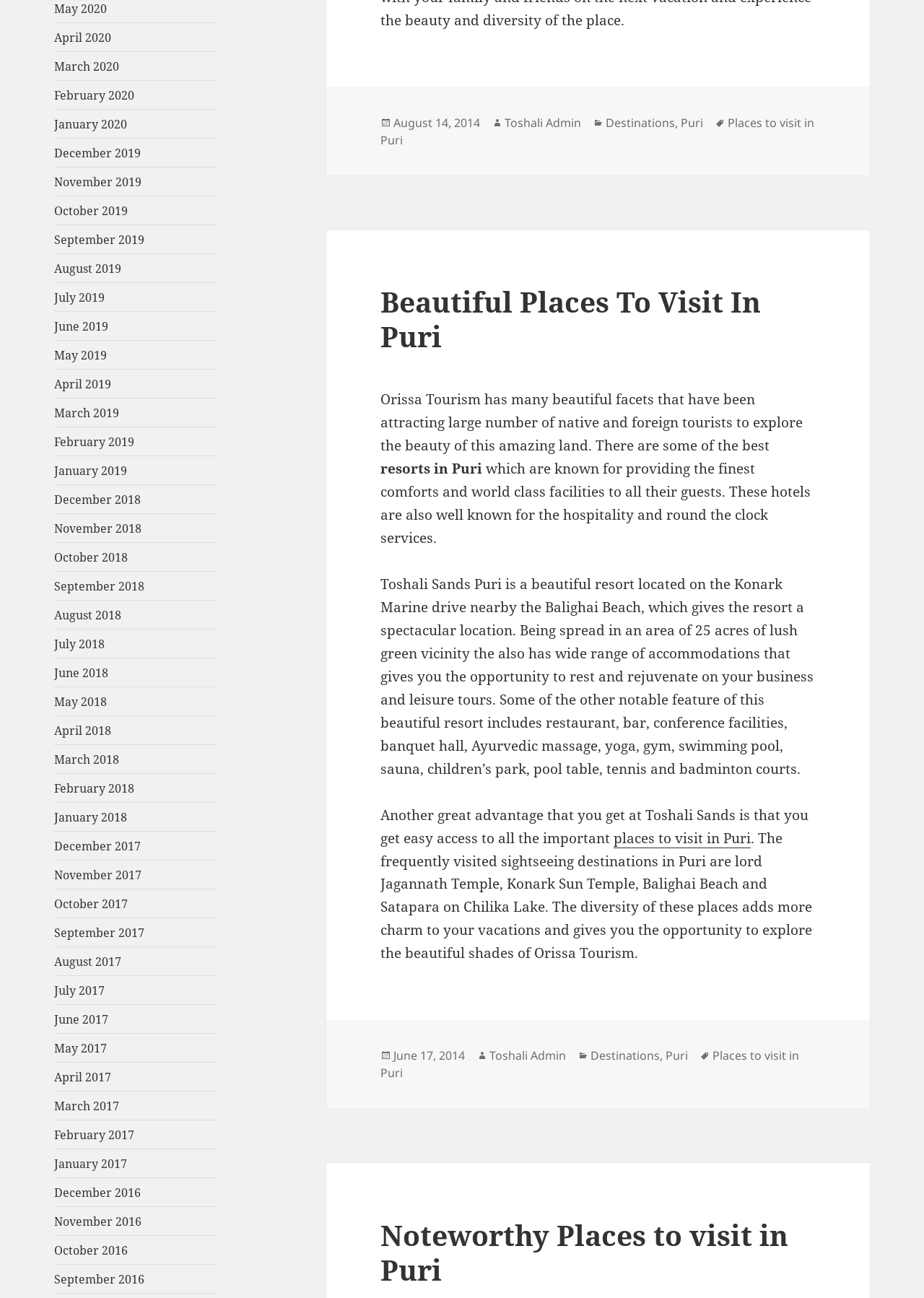What is the name of the lake mentioned in the article?
Offer a detailed and full explanation in response to the question.

The name of the lake can be found in the article content, where it is mentioned as one of the frequently visited sightseeing destinations in Puri, specifically Satapara on Chilika Lake.